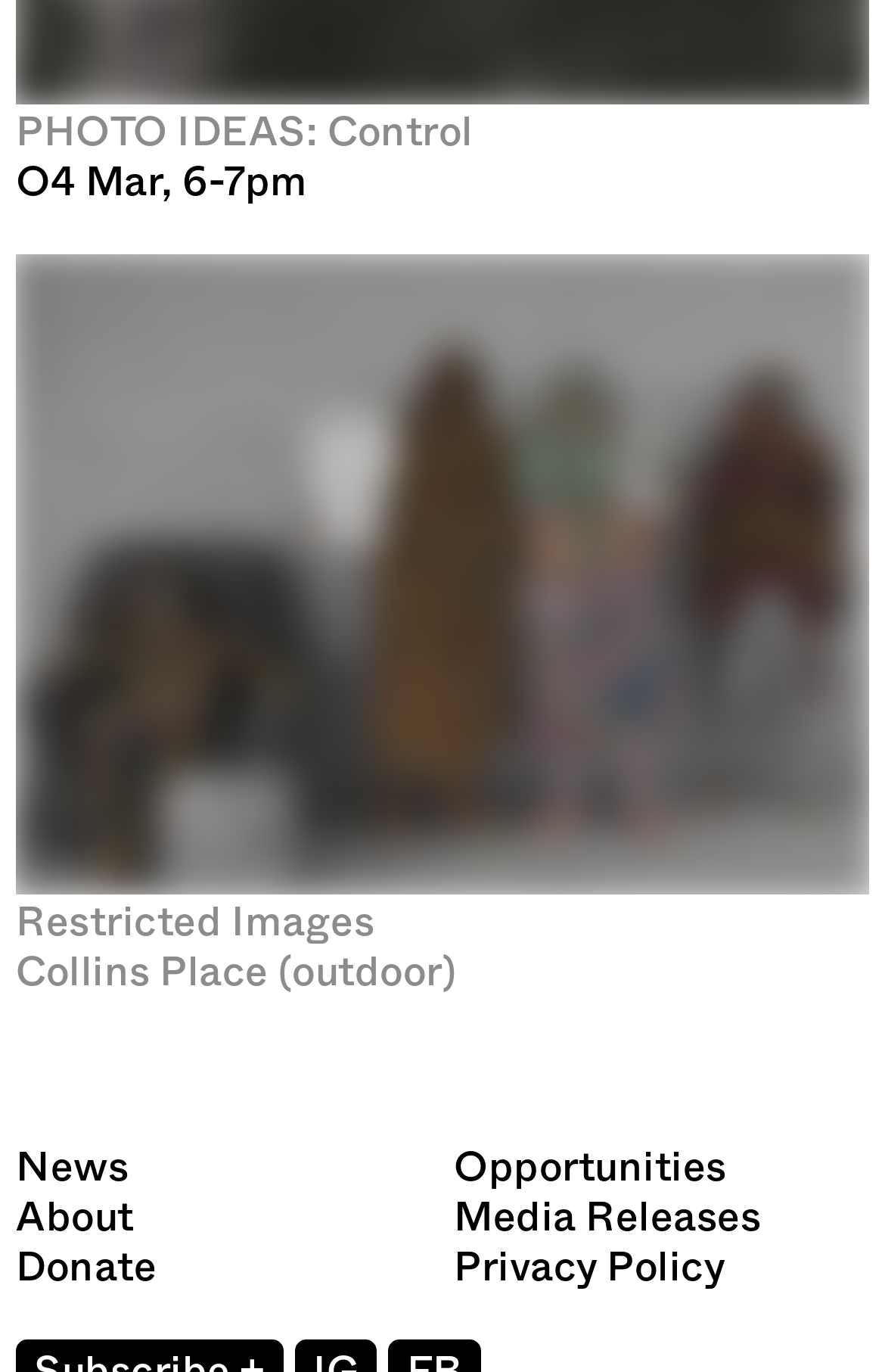Locate the bounding box coordinates of the element to click to perform the following action: 'Explore news'. The coordinates should be given as four float values between 0 and 1, in the form of [left, top, right, bottom].

[0.018, 0.834, 0.487, 0.87]